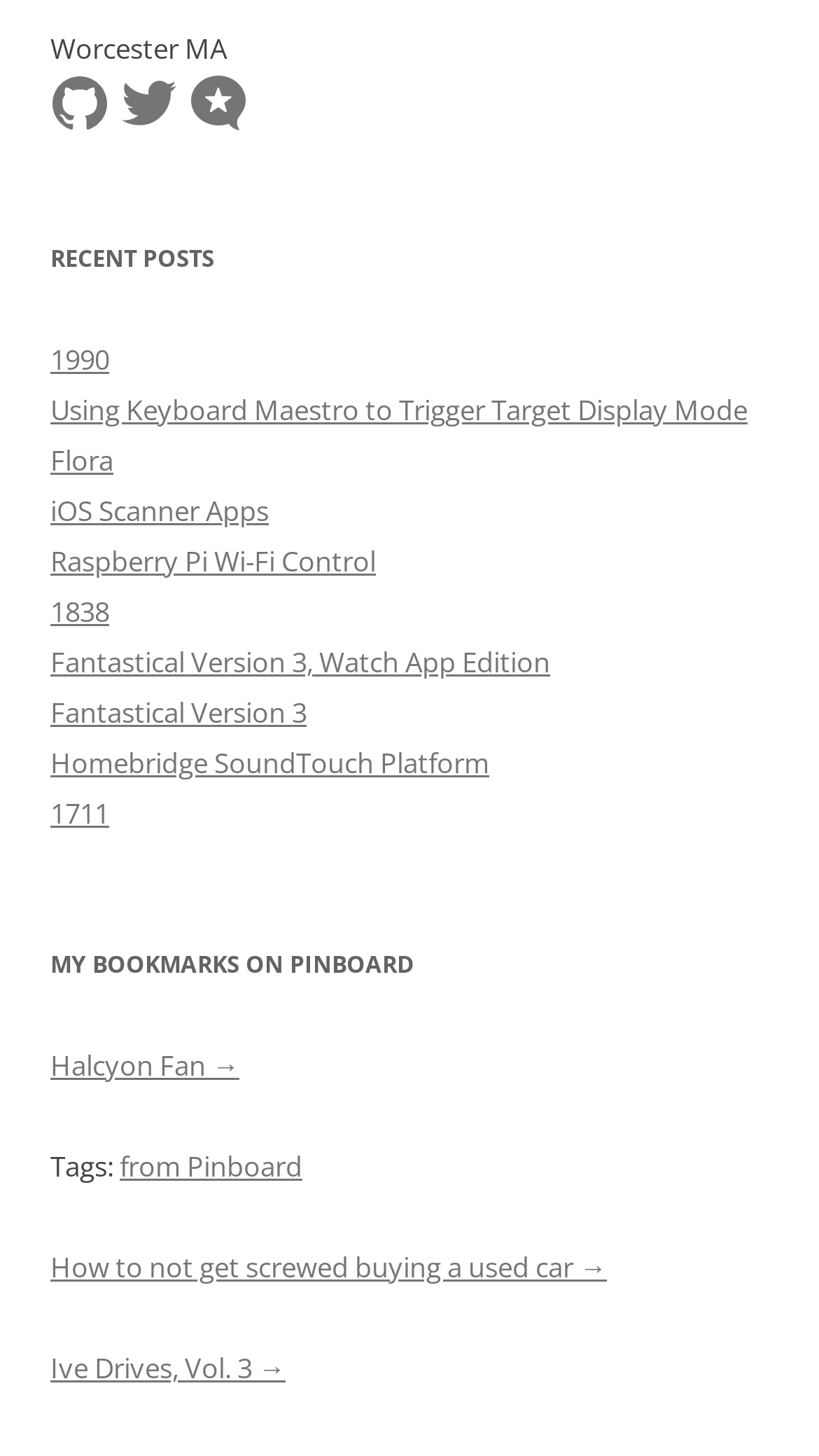Identify the bounding box coordinates for the region of the element that should be clicked to carry out the instruction: "Explore the bookmarks on Pinboard". The bounding box coordinates should be four float numbers between 0 and 1, i.e., [left, top, right, bottom].

[0.062, 0.719, 0.292, 0.745]